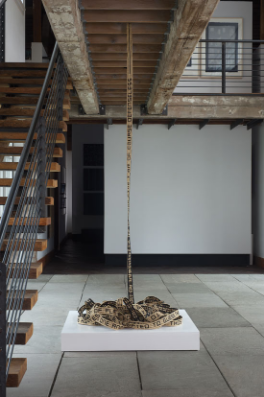Please answer the following question using a single word or phrase: What material is used to make the sculpture?

Waxed linen